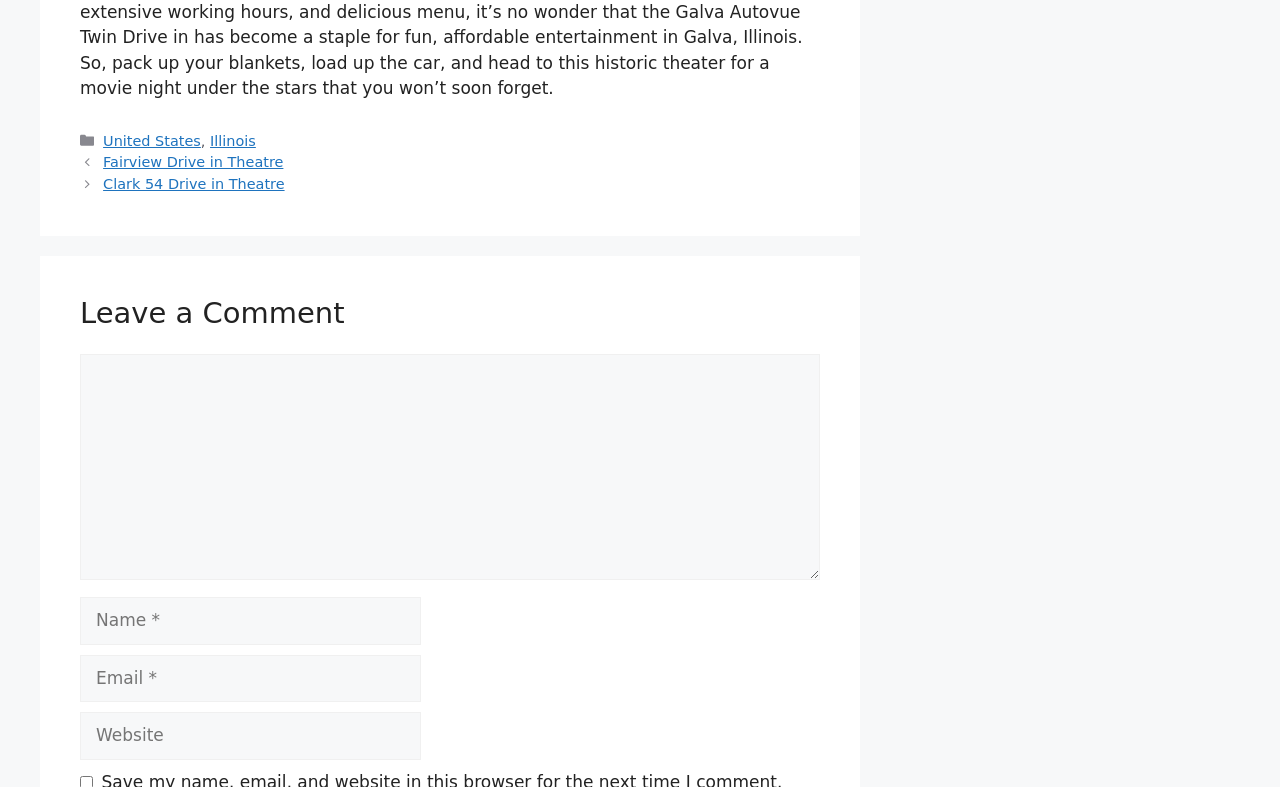Provide the bounding box coordinates for the UI element described in this sentence: "parent_node: Comment name="url" placeholder="Website"". The coordinates should be four float values between 0 and 1, i.e., [left, top, right, bottom].

[0.062, 0.905, 0.329, 0.965]